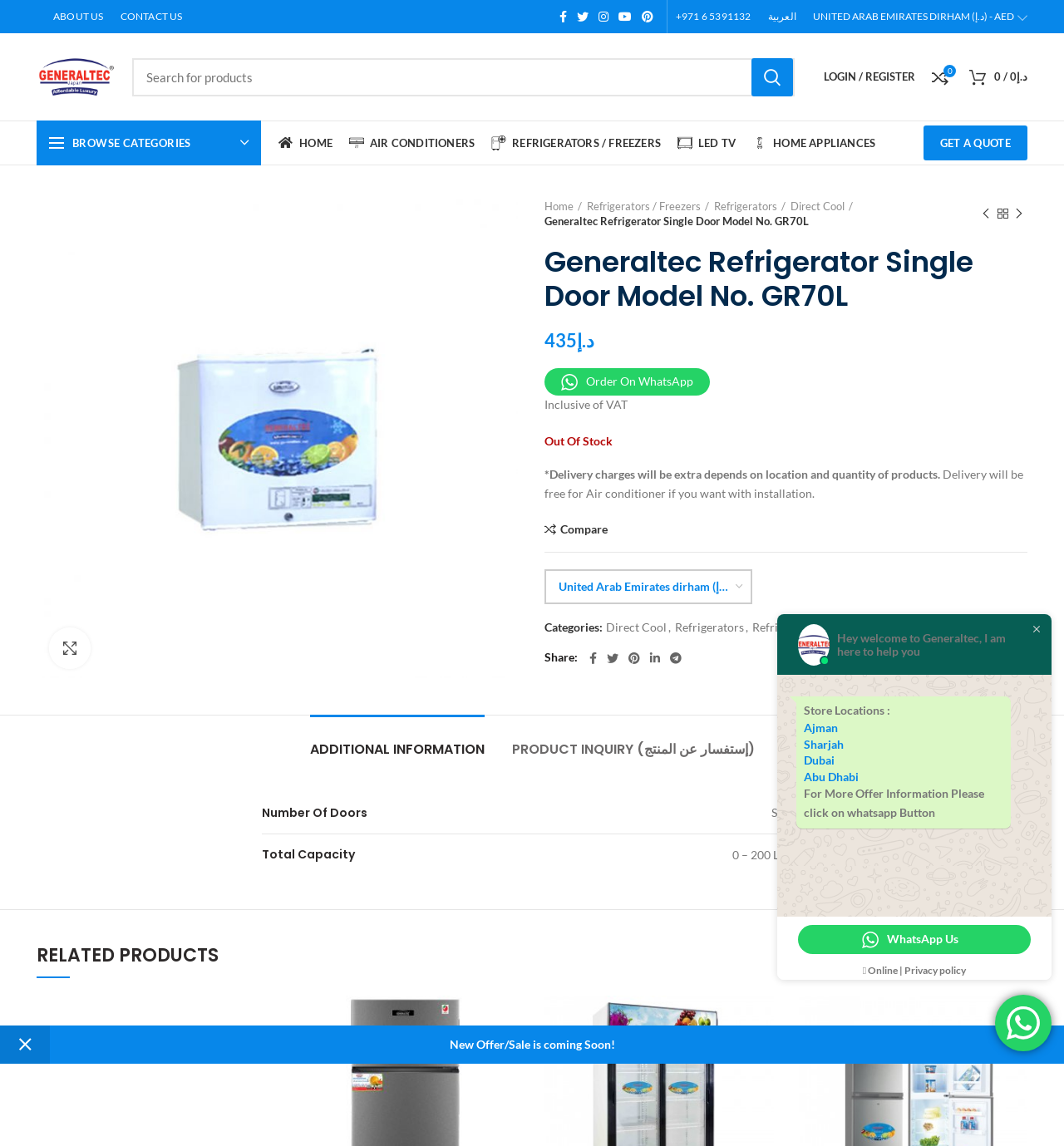Determine the bounding box coordinates for the area you should click to complete the following instruction: "Get a quote".

[0.868, 0.109, 0.966, 0.14]